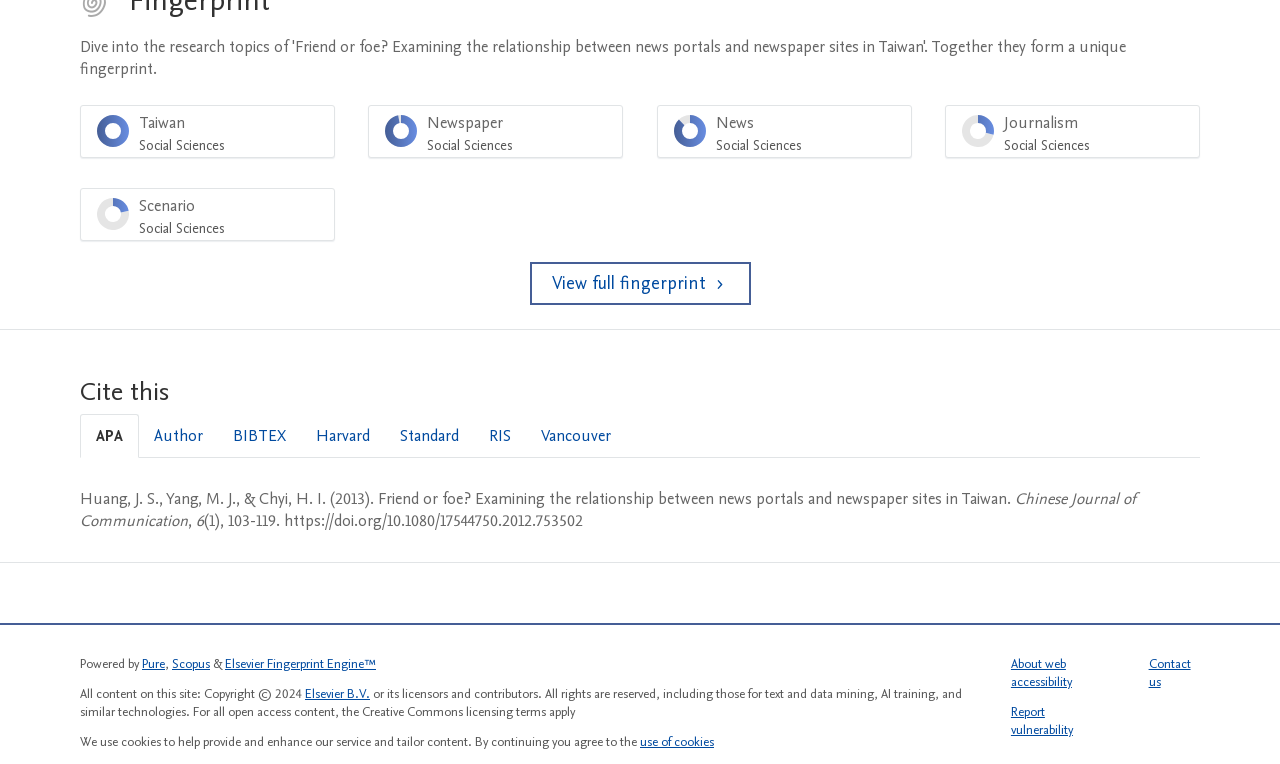What is the percentage of Taiwan Social Sciences?
Look at the image and respond with a one-word or short phrase answer.

100%